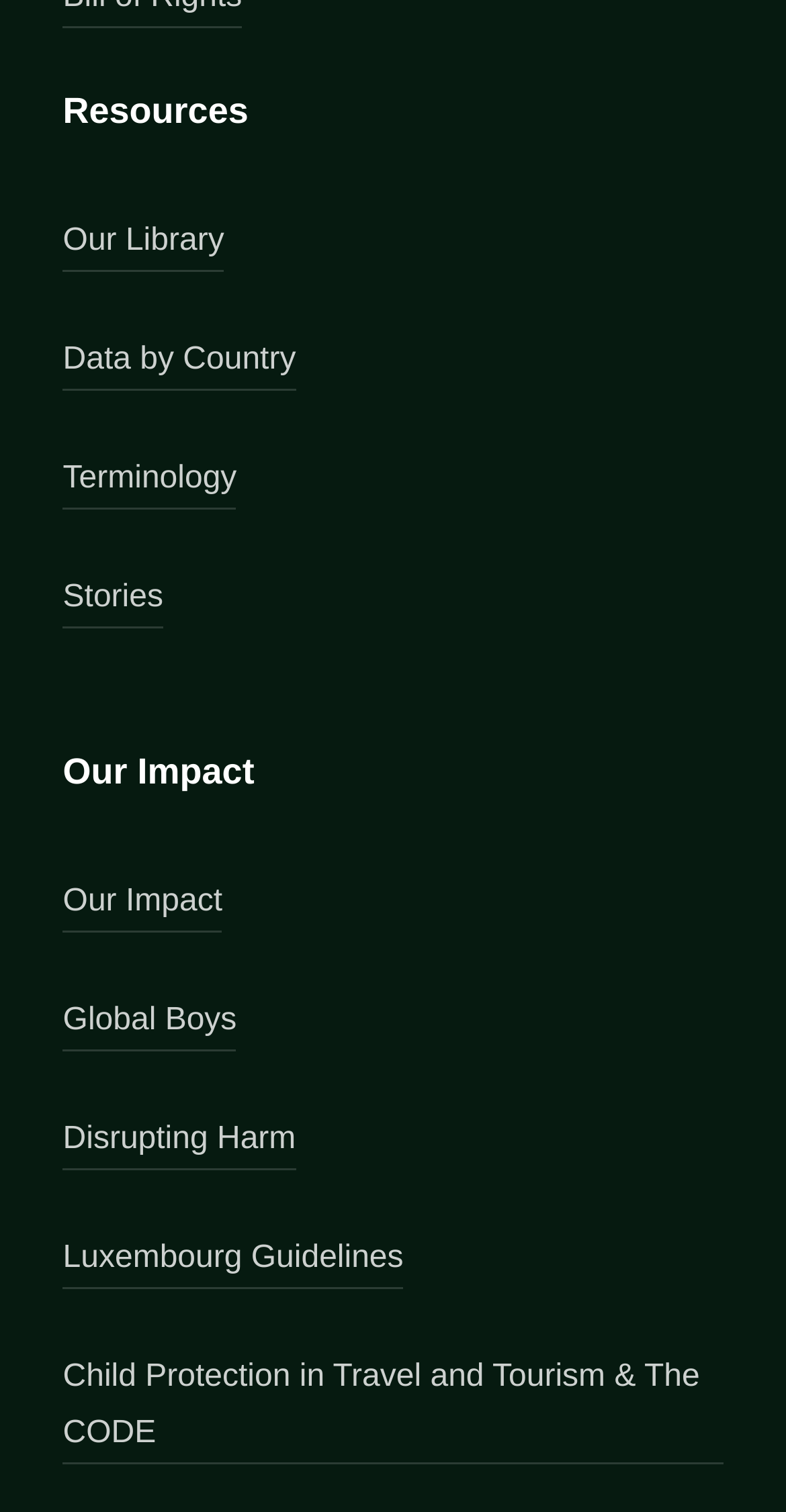Identify and provide the bounding box for the element described by: "Stories".

[0.08, 0.377, 0.208, 0.416]